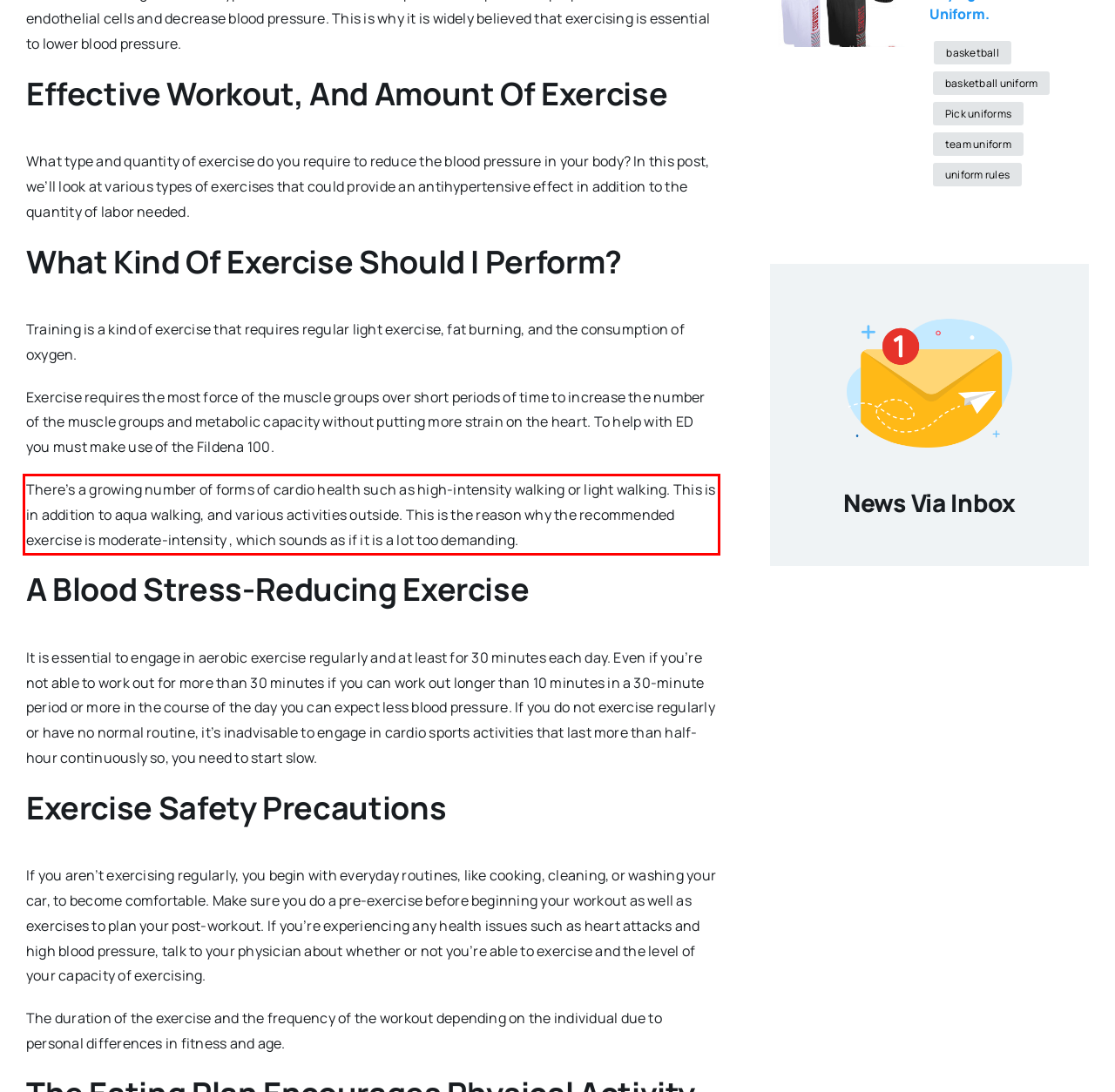You are provided with a screenshot of a webpage containing a red bounding box. Please extract the text enclosed by this red bounding box.

There’s a growing number of forms of cardio health such as high-intensity walking or light walking. This is in addition to aqua walking, and various activities outside. This is the reason why the recommended exercise is moderate-intensity , which sounds as if it is a lot too demanding.